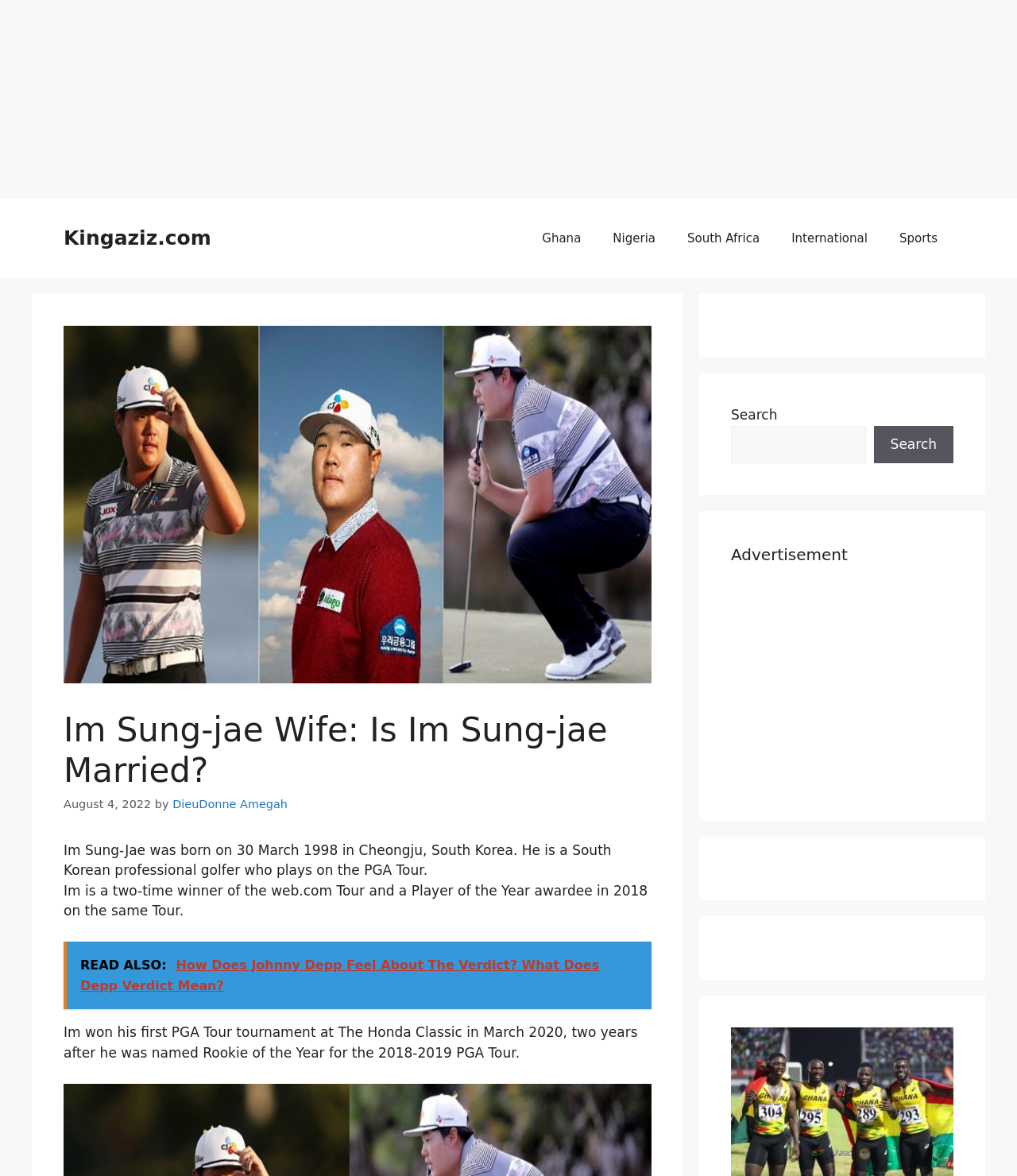Examine the screenshot and answer the question in as much detail as possible: What tour did Im Sung-Jae win two times?

I found the answer by reading the text in the webpage, which states 'Im is a two-time winner of the web.com Tour and a Player of the Year awardee in 2018 on the same Tour.'